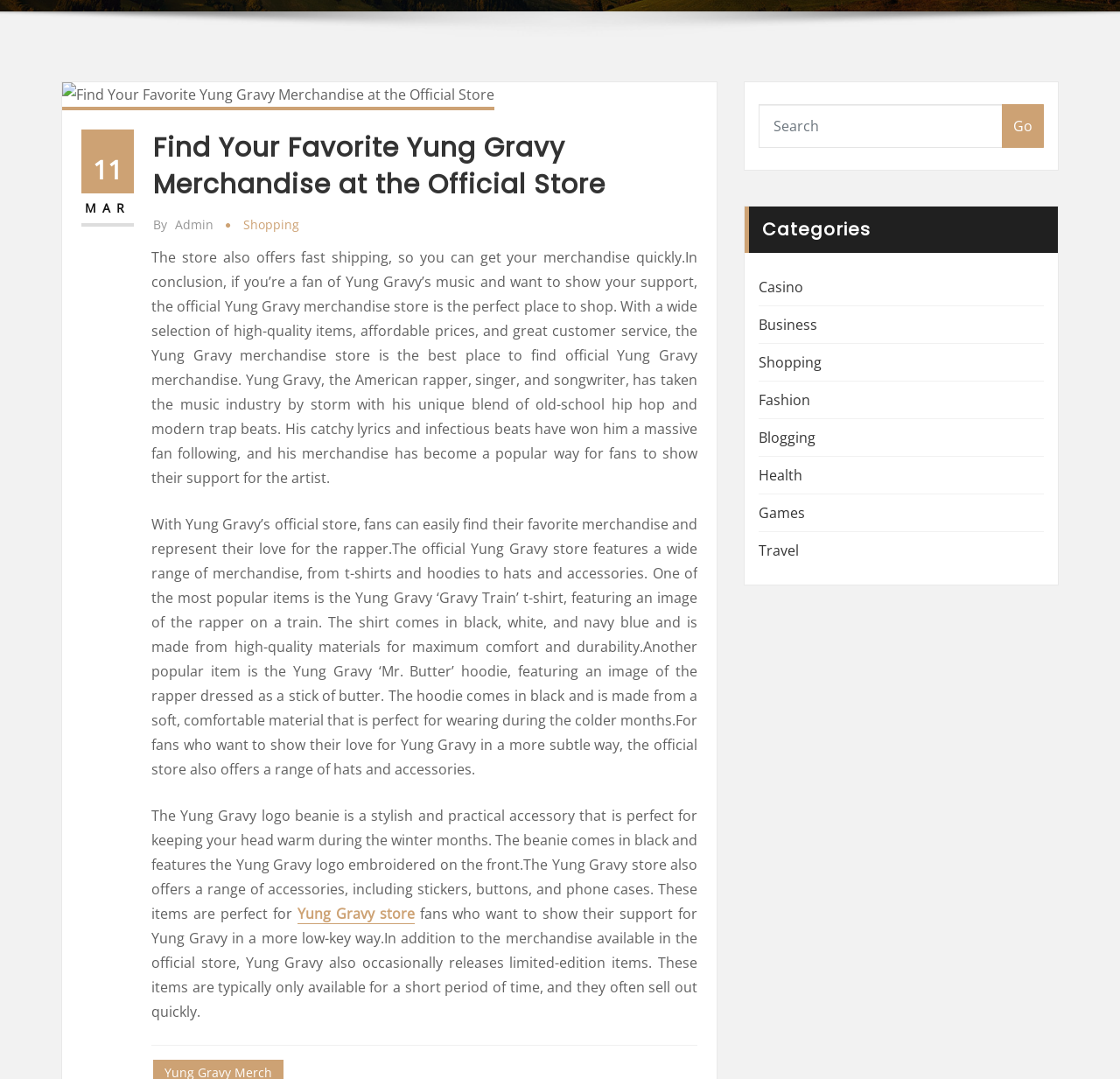Locate the bounding box coordinates of the UI element described by: "parent_node: Go name="s" placeholder="Search"". Provide the coordinates as four float numbers between 0 and 1, formatted as [left, top, right, bottom].

[0.677, 0.097, 0.895, 0.137]